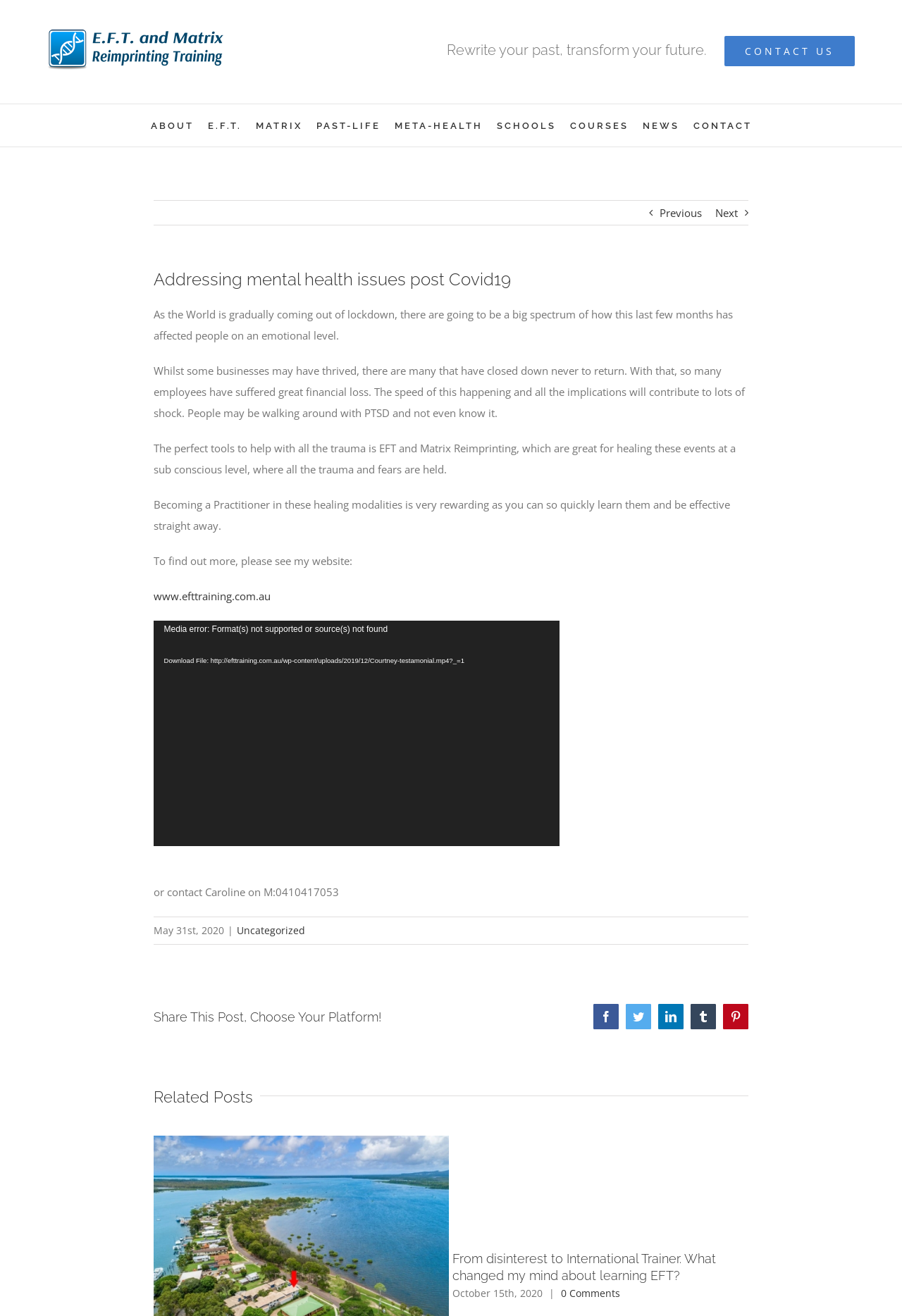Find the bounding box coordinates of the area to click in order to follow the instruction: "Click the CONTACT US link".

[0.803, 0.027, 0.948, 0.05]